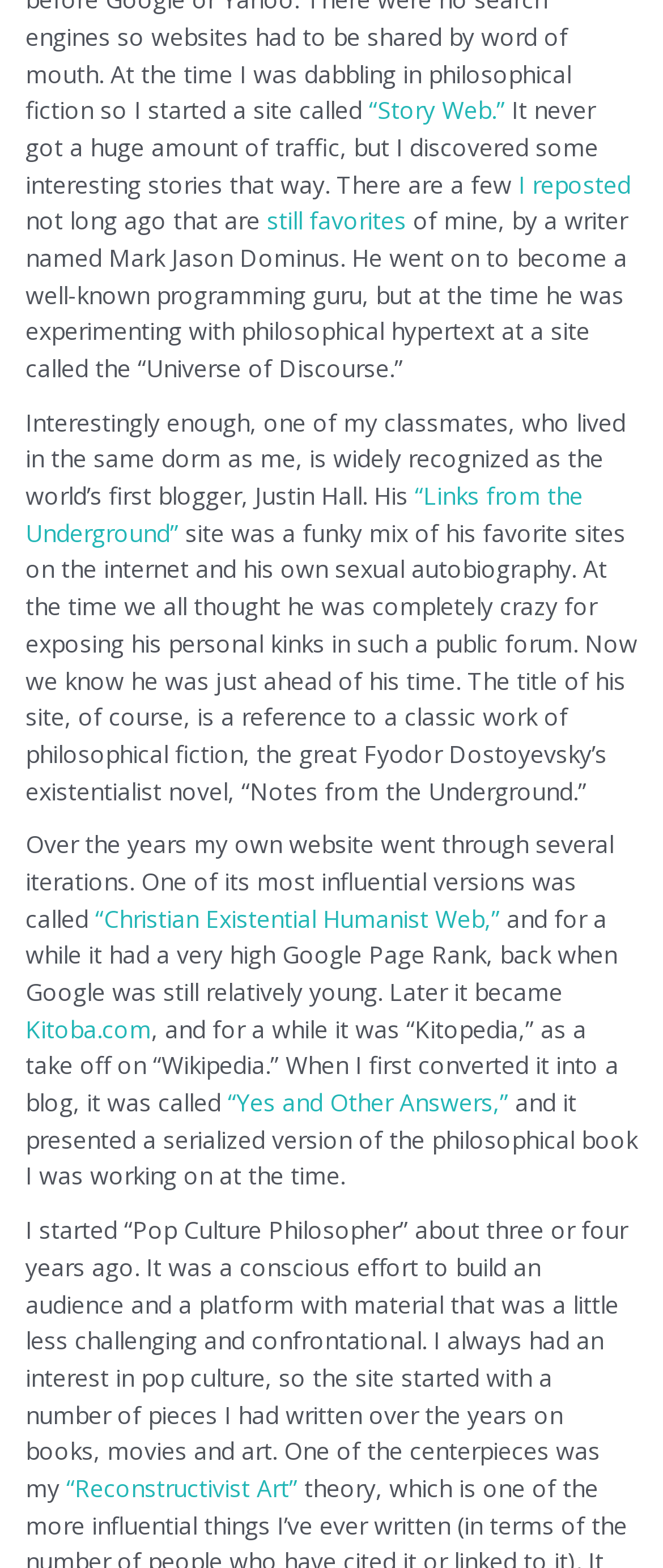What is the name of the blogger mentioned?
Please ensure your answer to the question is detailed and covers all necessary aspects.

The blogger mentioned is Justin Hall, who is recognized as the world's first blogger and had a site called 'Links from the Underground'.